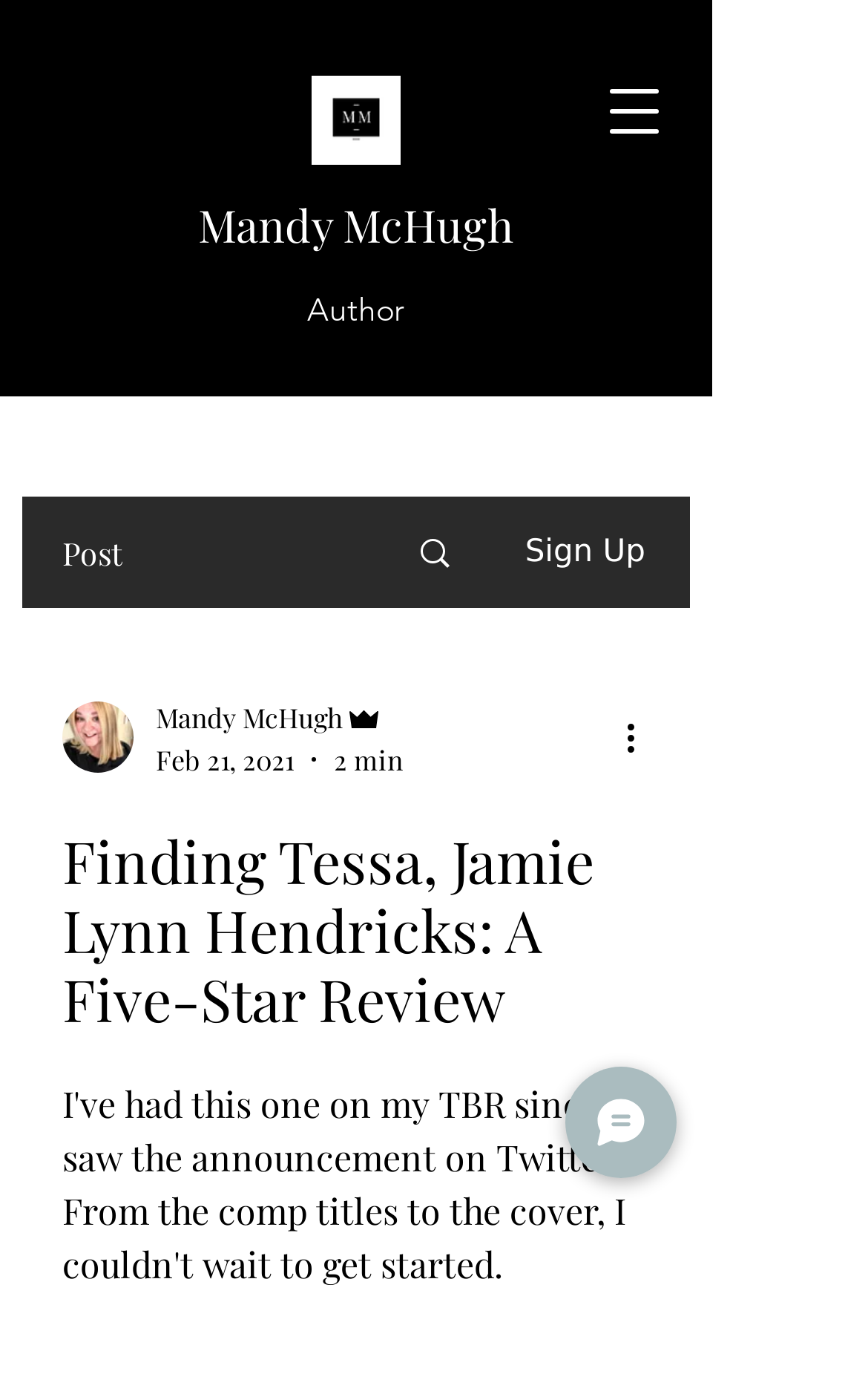Utilize the information from the image to answer the question in detail:
What is the purpose of the button at the top right corner?

The button at the top right corner has a popup dialog, which suggests that it is used to open the navigation menu, allowing users to access other parts of the website.